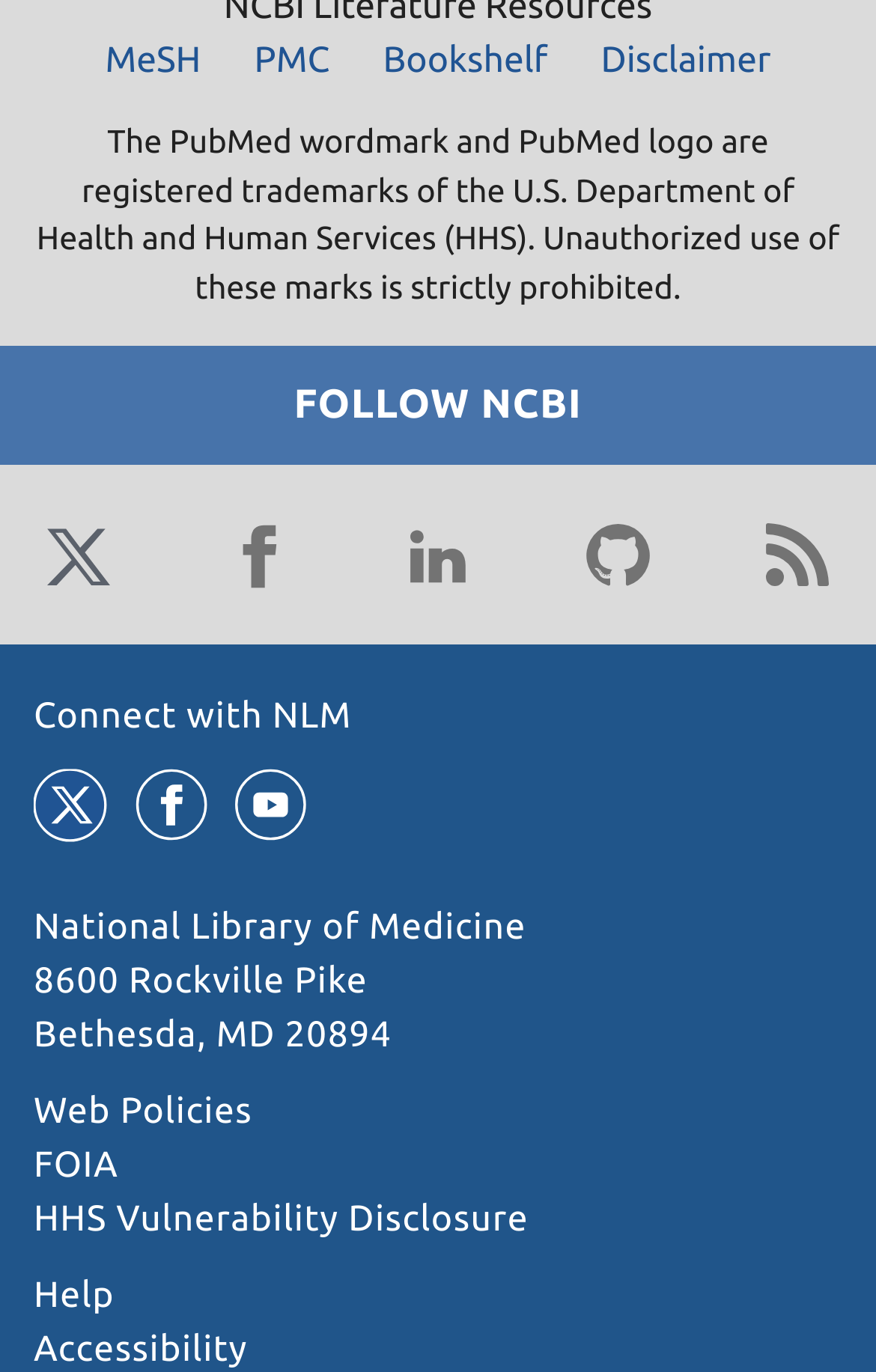How many social media links are there?
Kindly offer a detailed explanation using the data available in the image.

I counted the number of social media links by looking at the links with images of social media platforms, which are Twitter, Facebook, LinkedIn, GitHub, and Blog.